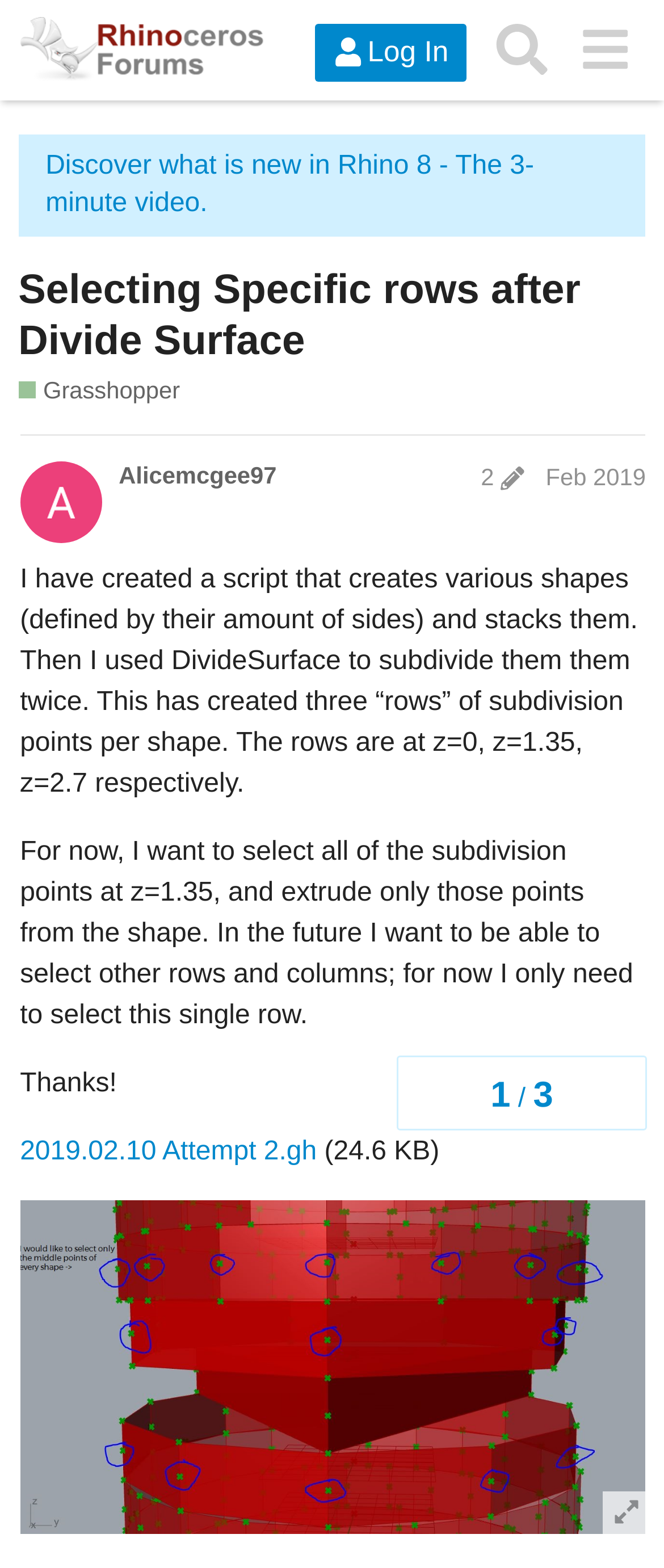What is the z-coordinate of the second row of subdivision points?
Look at the image and answer with only one word or phrase.

1.35